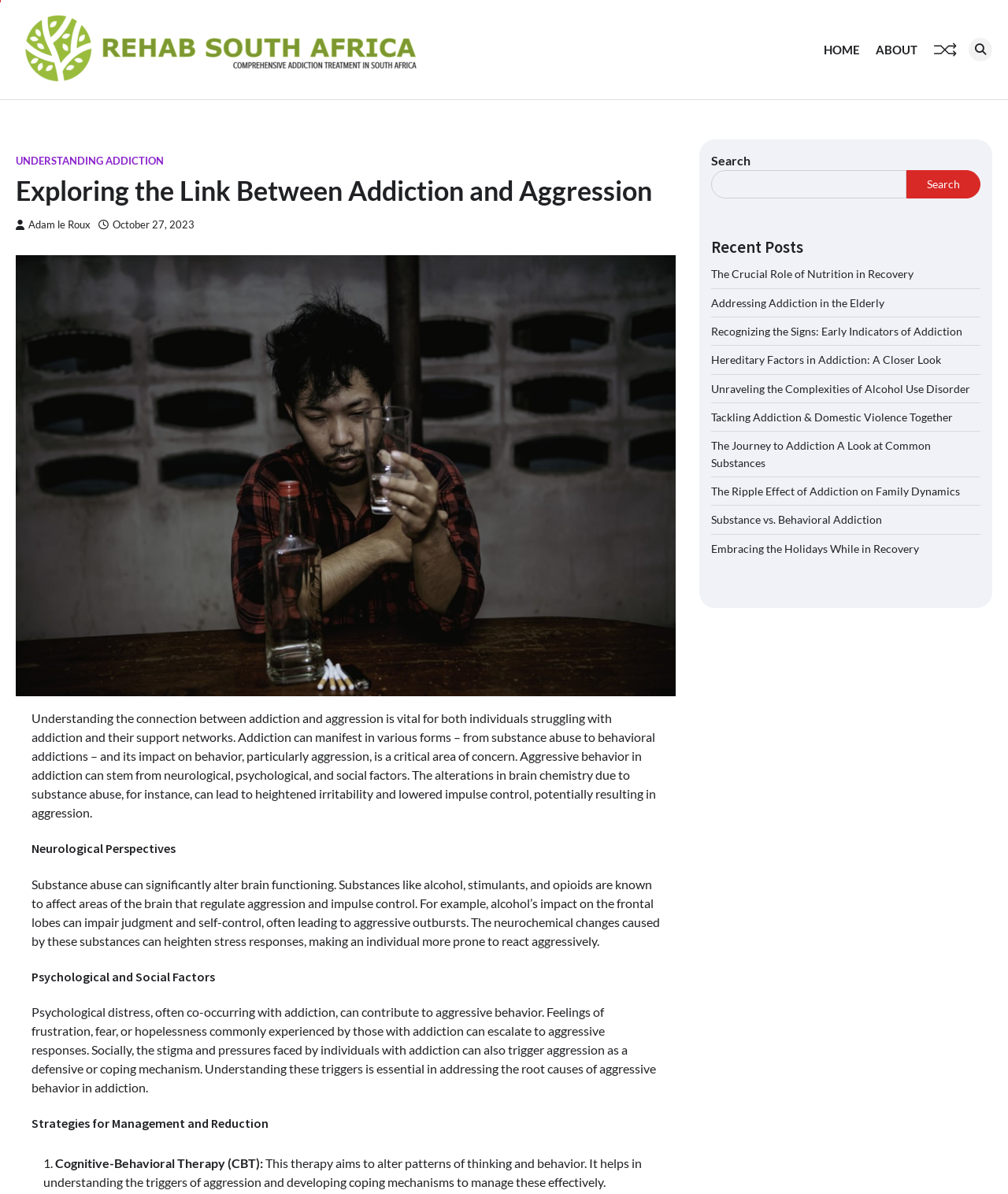Indicate the bounding box coordinates of the element that must be clicked to execute the instruction: "Search for a topic". The coordinates should be given as four float numbers between 0 and 1, i.e., [left, top, right, bottom].

[0.705, 0.127, 0.973, 0.166]